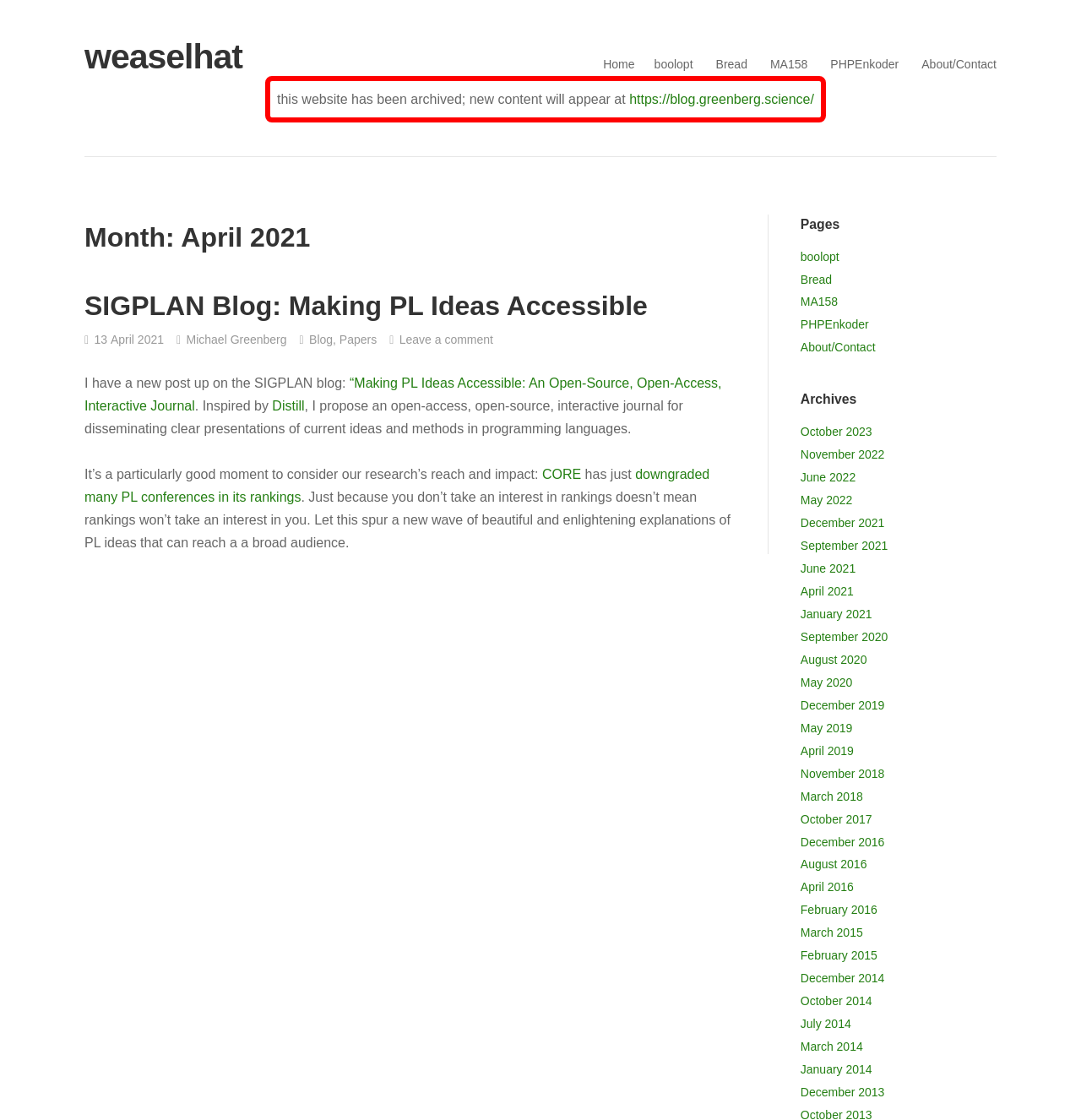Find the bounding box coordinates for the area that must be clicked to perform this action: "browse the 'April 2021' archive".

[0.74, 0.522, 0.79, 0.534]